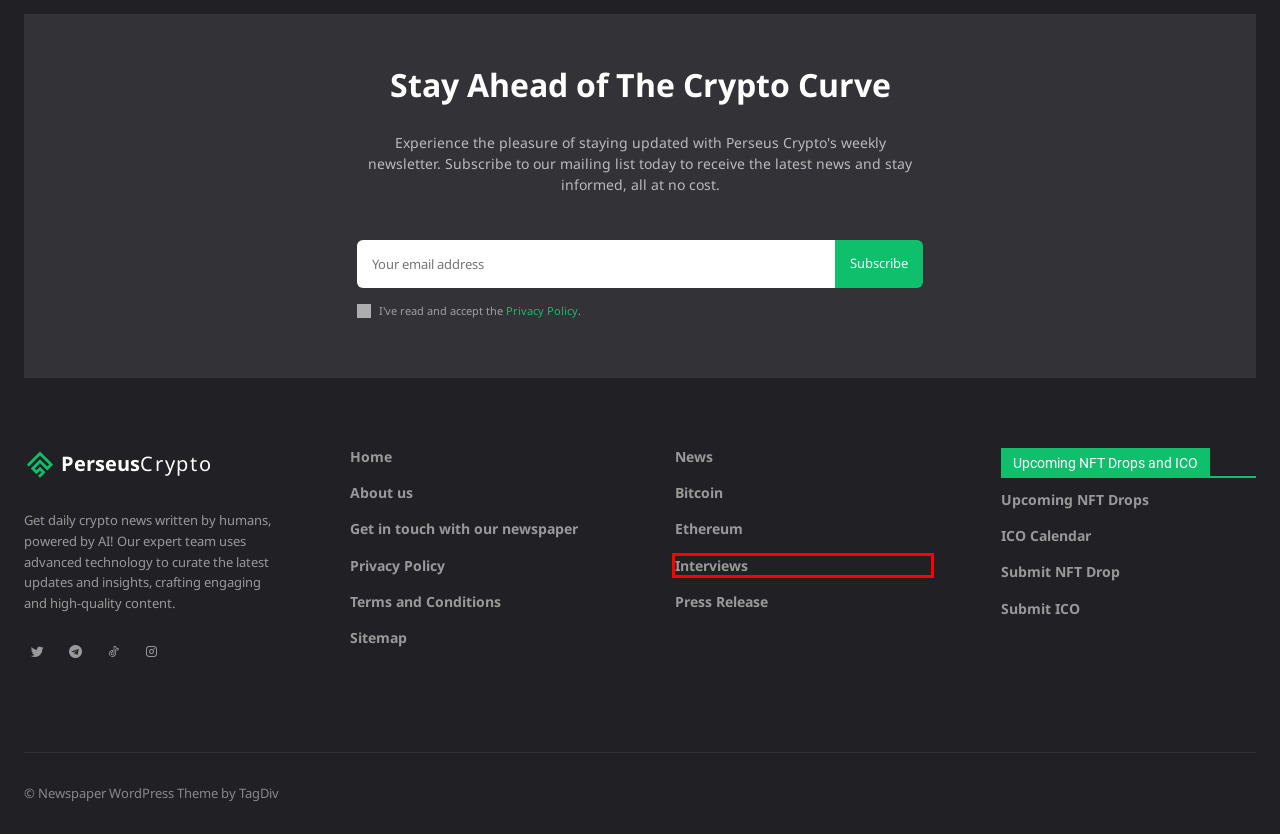Examine the screenshot of a webpage with a red rectangle bounding box. Select the most accurate webpage description that matches the new webpage after clicking the element within the bounding box. Here are the candidates:
A. Crypto Press Release
B. NFT and Cryptocurrency Interviews
C. News - Perseus Crypto
D. About Perseus Crypto
E. Sitemap - Perseus Crypto
F. Privacy Policy - Perseus Crypto
G. Contact our news agency - Perseus Crypto
H. Terms and Conditions - Perseus Crypto

B